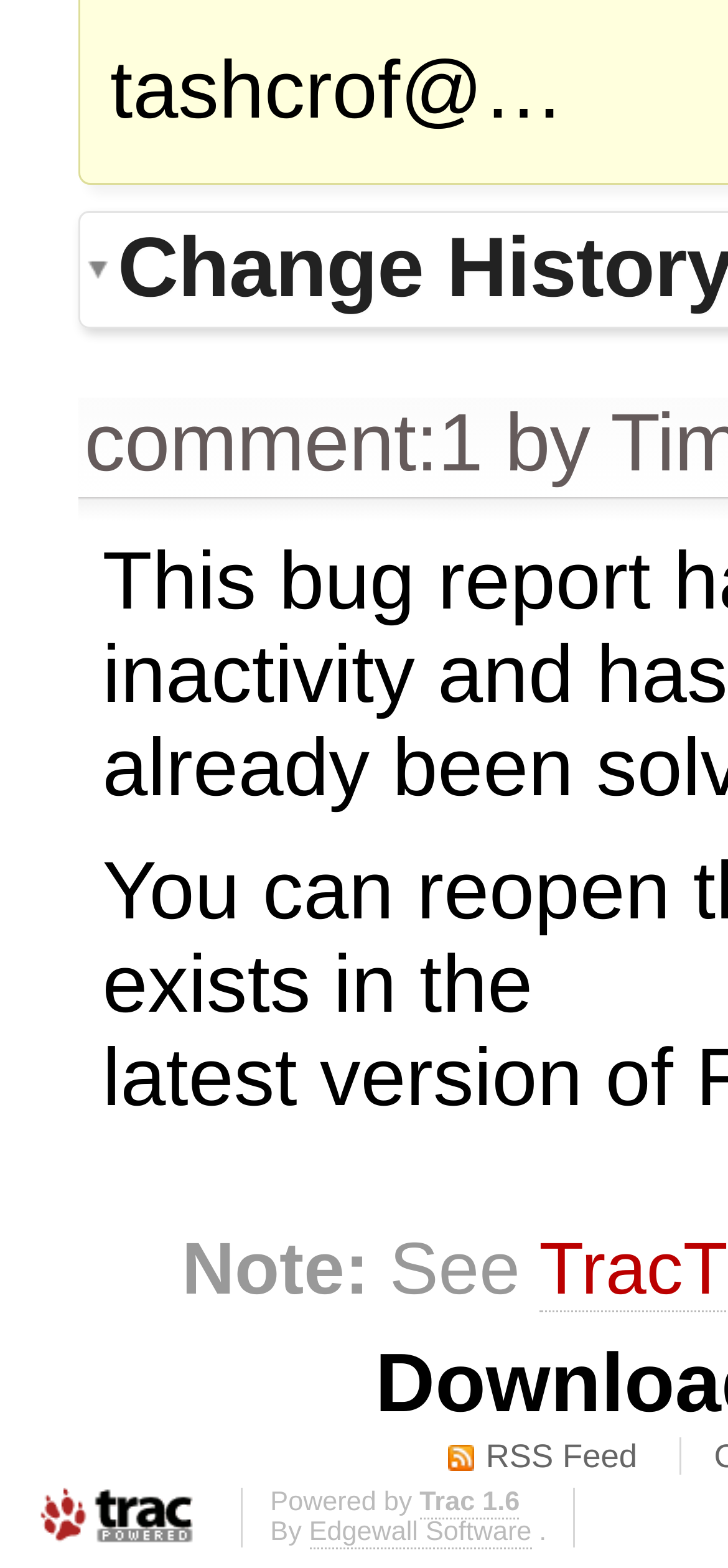What is the link below the 'Note:' text?
Using the details shown in the screenshot, provide a comprehensive answer to the question.

The 'Note:' text is a StaticText element with bounding box coordinates [0.25, 0.783, 0.507, 0.835]. Below this text, there is a link element with the text 'See' and bounding box coordinates [0.507, 0.783, 0.74, 0.835].